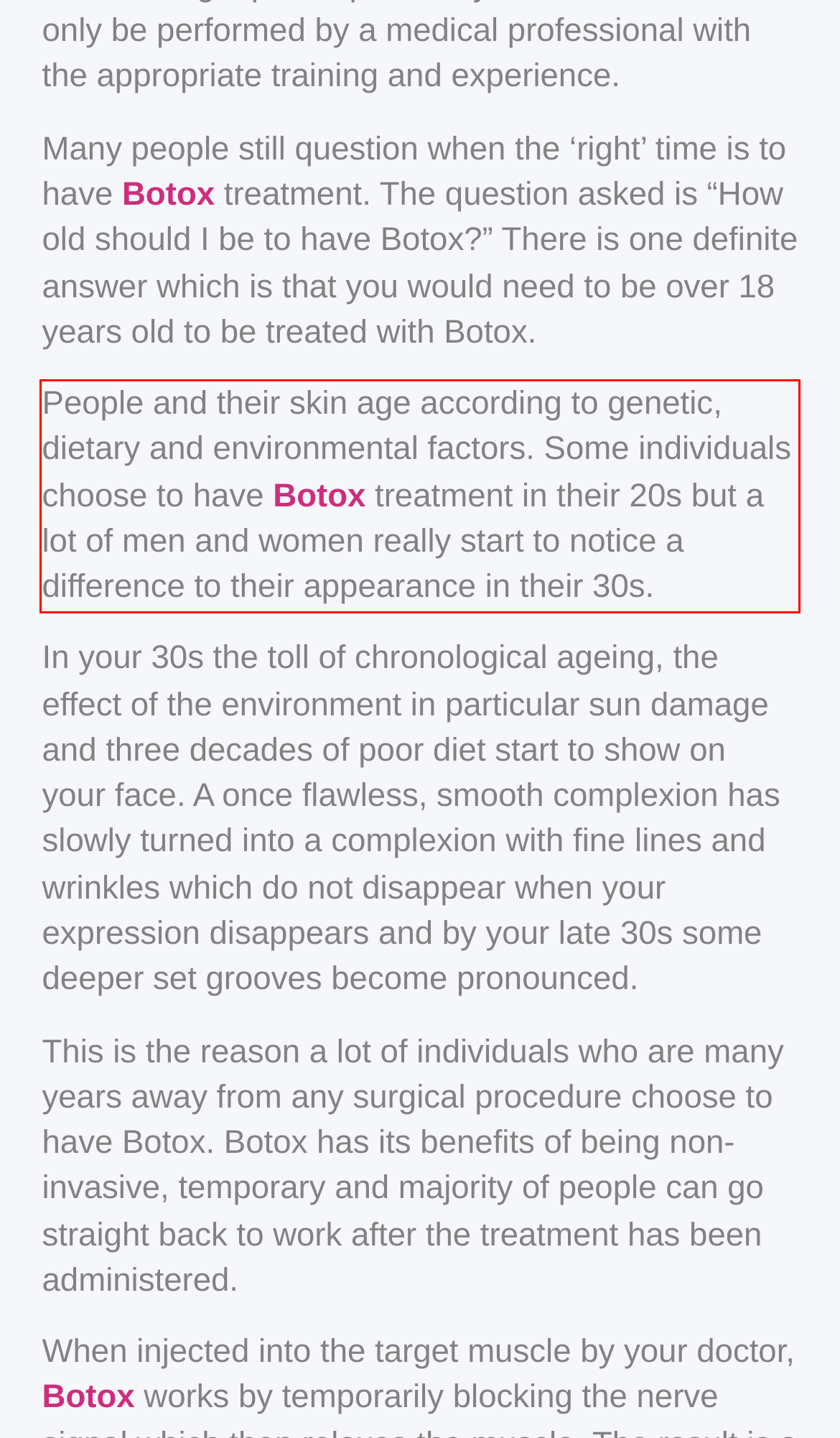Please examine the webpage screenshot and extract the text within the red bounding box using OCR.

People and their skin age according to genetic, dietary and environmental factors. Some individuals choose to have Botox treatment in their 20s but a lot of men and women really start to notice a difference to their appearance in their 30s.